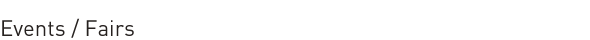Offer an in-depth caption for the image presented.

The image titled "Events / Fairs" prominently features the heading that highlights the section dedicated to various events and fairs where ExtreMat has been showcased. This part of the webpage emphasizes the organization's participation in significant industrial fairs, showcasing their innovations and applications in the field. The header is positioned at the center, drawing the viewer's attention to the importance of these events in promoting collaboration and knowledge sharing within the industry. The layout is clean and professional, perfectly reflecting the nature of the content presented.